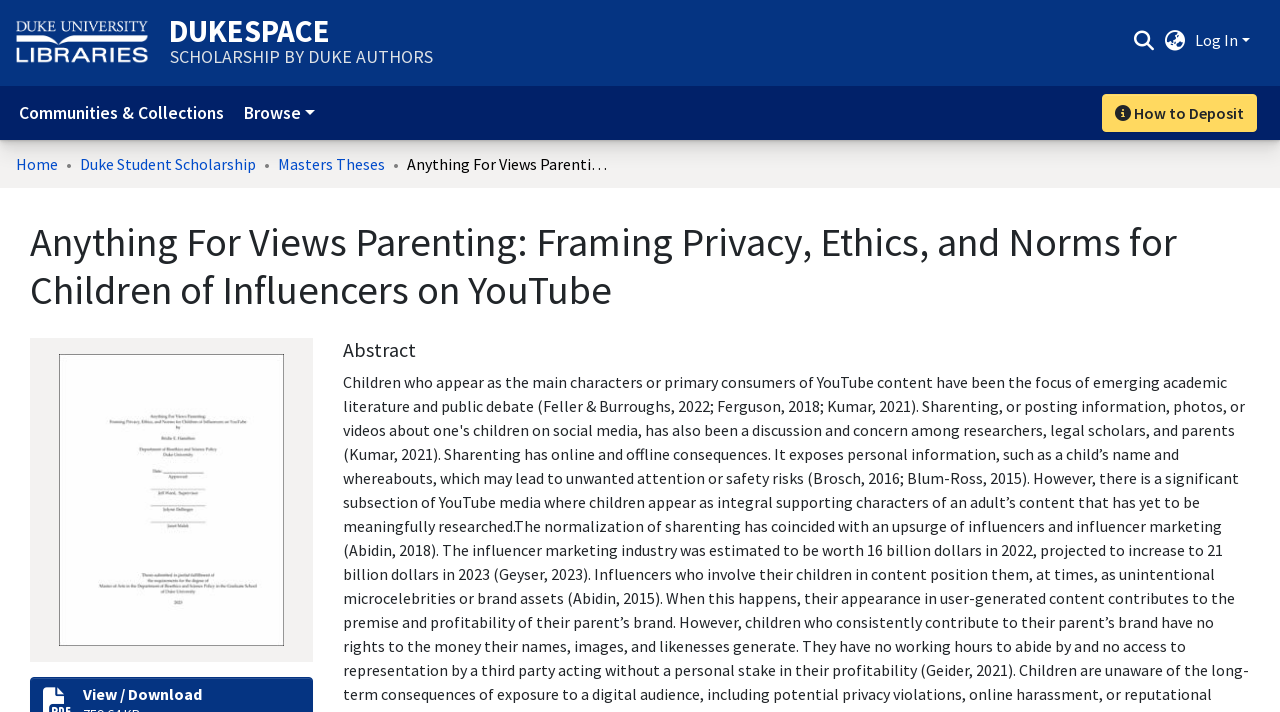Please find the bounding box coordinates in the format (top-left x, top-left y, bottom-right x, bottom-right y) for the given element description. Ensure the coordinates are floating point numbers between 0 and 1. Description: DukeSpace Scholarship by Duke Authors

[0.132, 0.028, 0.338, 0.093]